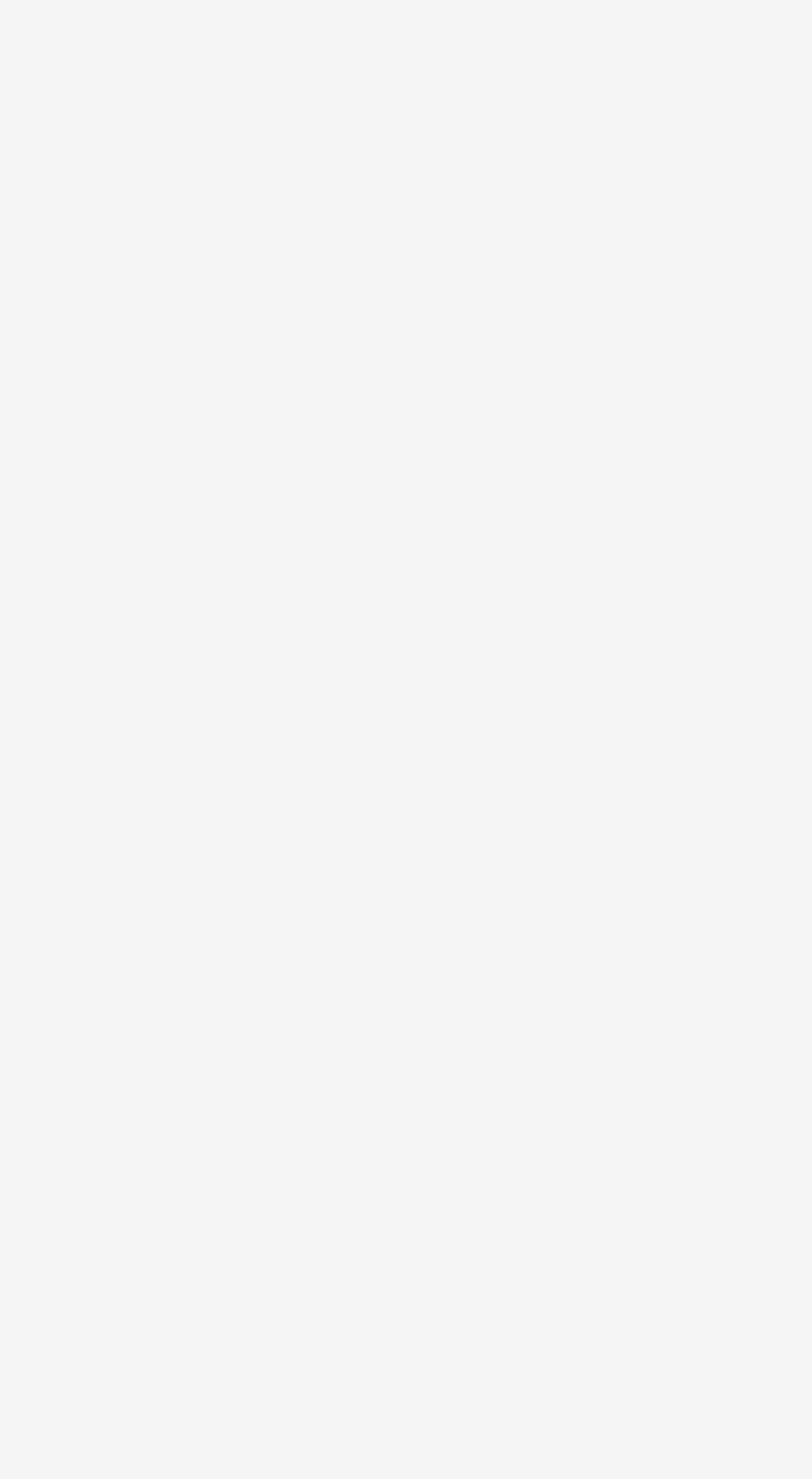For the element described, predict the bounding box coordinates as (top-left x, top-left y, bottom-right x, bottom-right y). All values should be between 0 and 1. Element description: Drug Offenses

[0.041, 0.537, 0.374, 0.583]